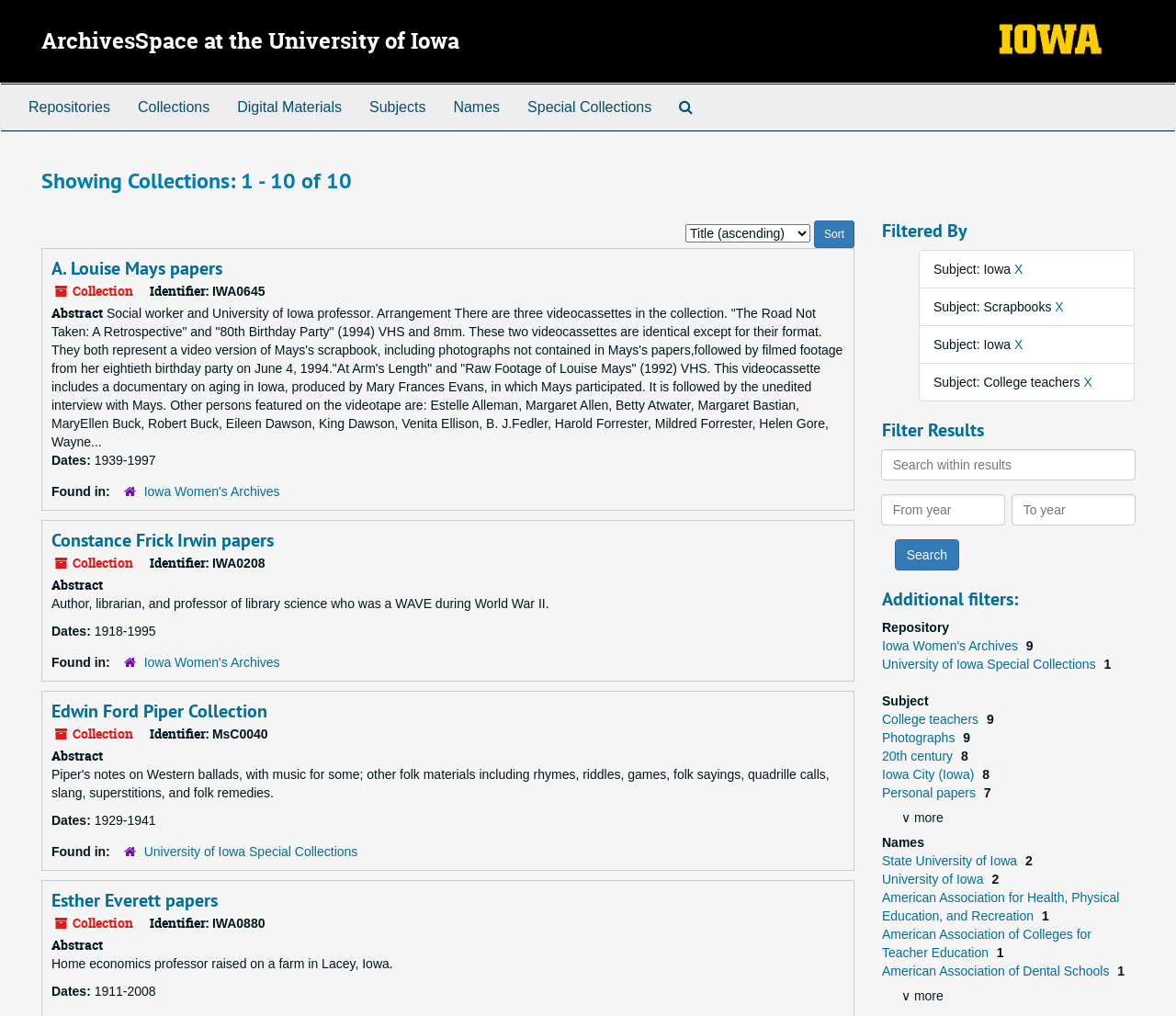Locate the bounding box coordinates of the clickable area to execute the instruction: "Sort the collections". Provide the coordinates as four float numbers between 0 and 1, represented as [left, top, right, bottom].

[0.692, 0.217, 0.727, 0.244]